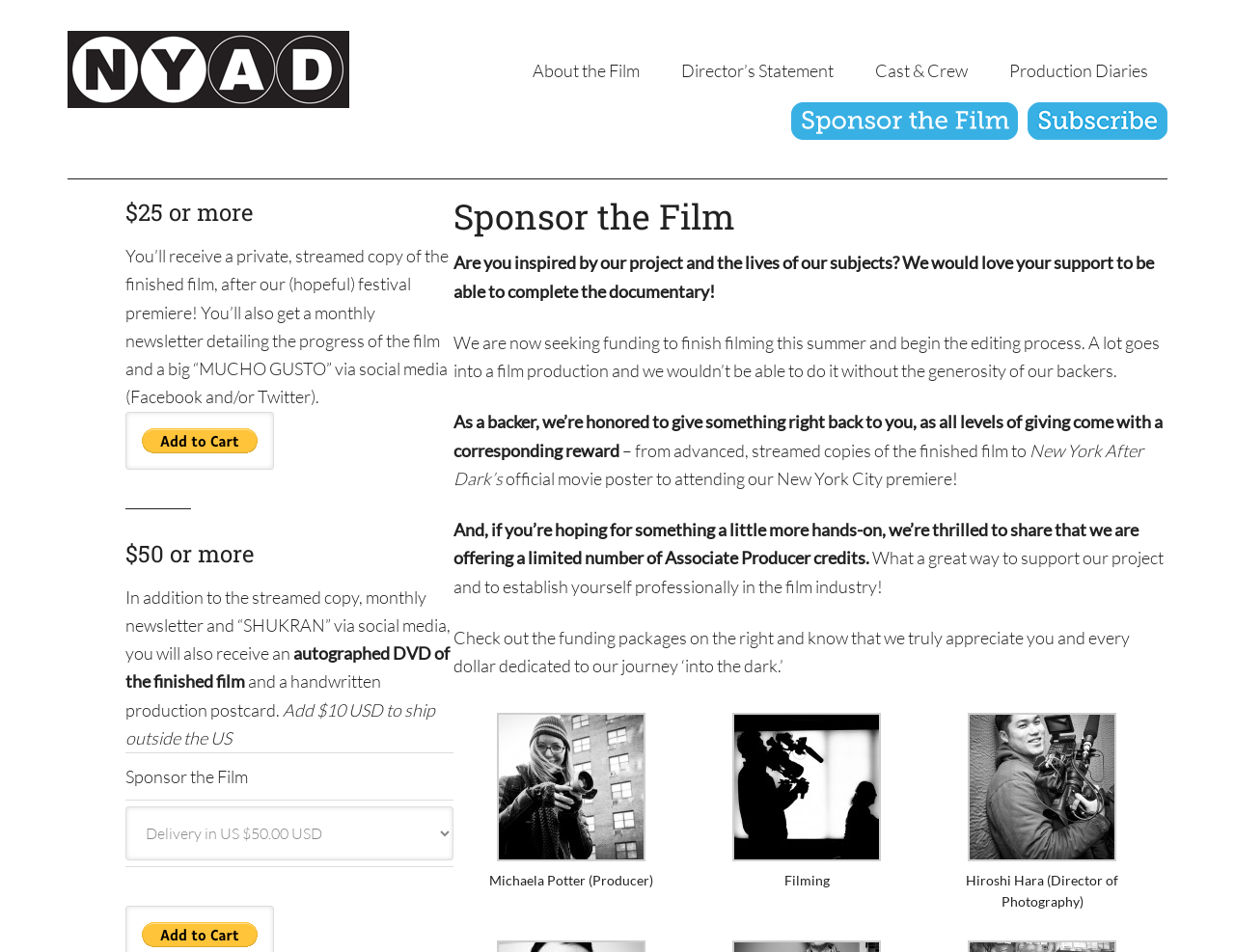Give a concise answer of one word or phrase to the question: 
What is the benefit of adding $10 USD to the funding package?

To ship outside the US